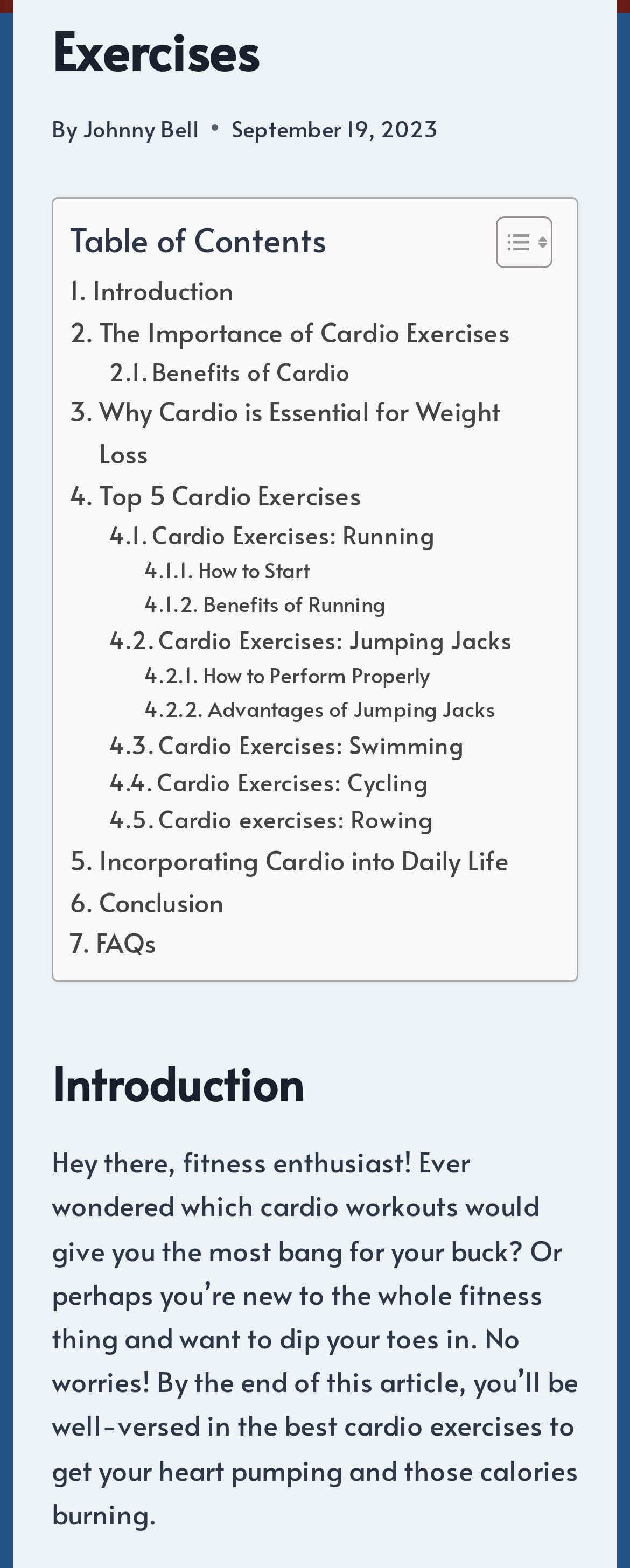Identify the bounding box for the UI element that is described as follows: "The Importance of Cardio Exercises".

[0.11, 0.199, 0.808, 0.225]